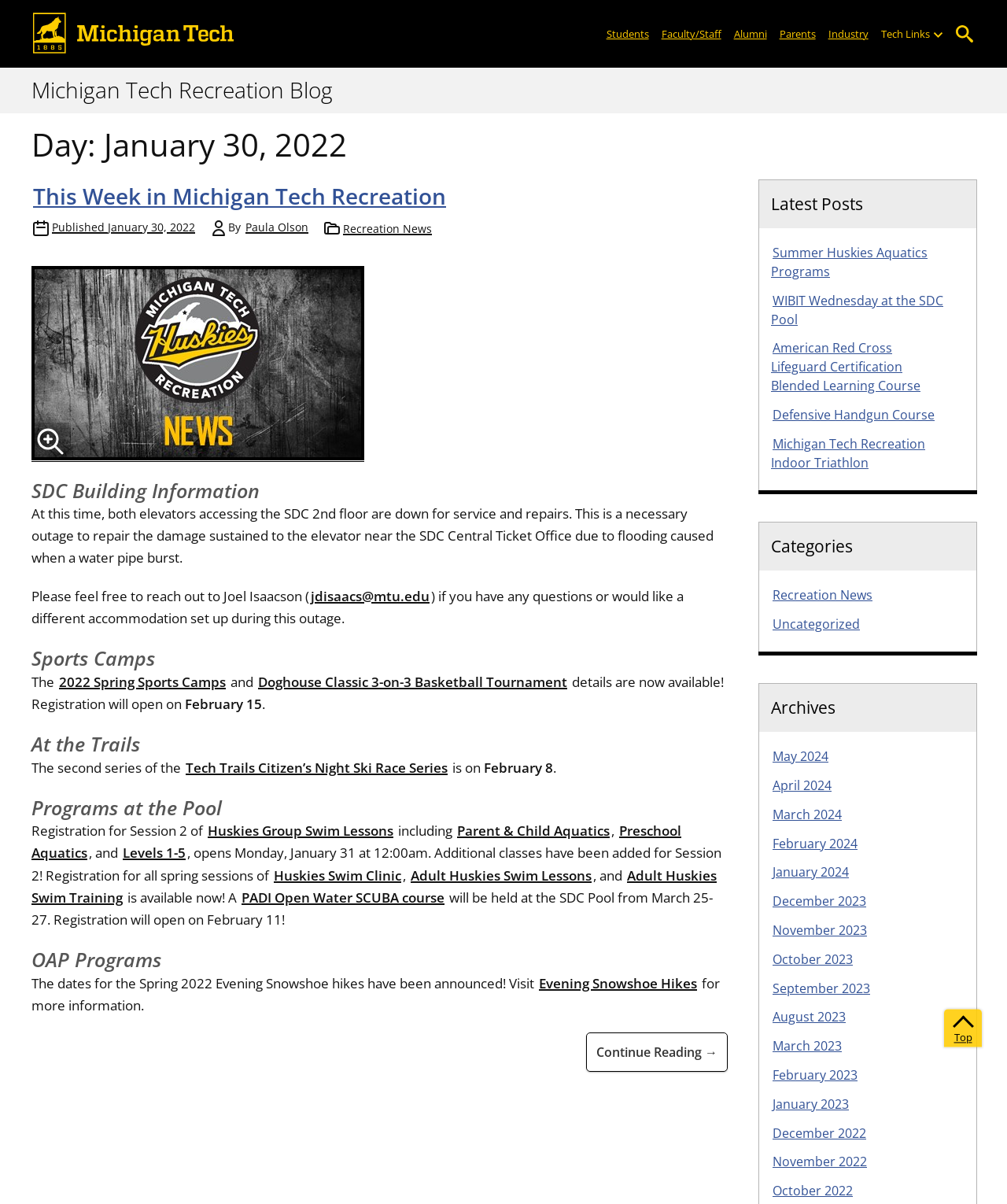Elaborate on the information and visuals displayed on the webpage.

This webpage is the Michigan Tech Recreation Blog, displaying posts from January 30, 2022. At the top left, there is a Michigan Tech logo, and next to it, a link to the blog's homepage. On the top right, there are links to various audiences, including students, faculty/staff, alumni, parents, and industry. Below these links, there is a "Tech Links" text and an "Open sub-menu" button.

The main content of the page is an article titled "This Week in Michigan Tech Recreation." It has several sections, including "SDC Building Information," "Sports Camps," "At the Trails," "Programs at the Pool," "OAP Programs," and "Latest Posts." Each section contains relevant information, such as updates on elevator repairs, sports camps, and programs at the pool.

There are also several links and headings throughout the article, including "Published January 30, 2022," "Categories," and "Archives." The "Categories" section has links to "Recreation News" and "Uncategorized," while the "Archives" section has a link to "May 2024."

At the bottom of the page, there are more links to recent posts, including "Summer Huskies Aquatics Programs," "WIBIT Wednesday at the SDC Pool," and "Michigan Tech Recreation Indoor Triathlon."